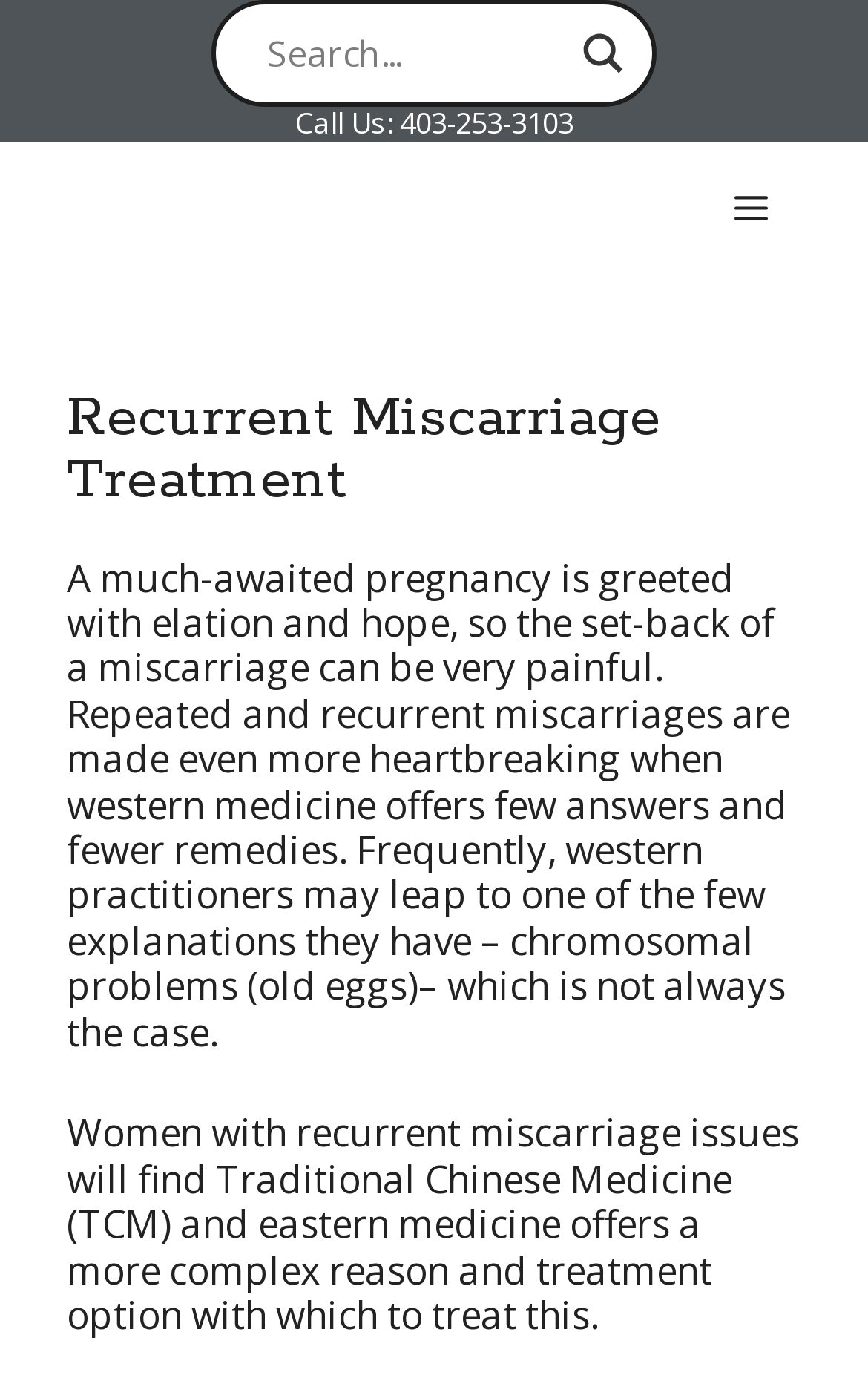Provide a thorough description of the webpage's content and layout.

The webpage is about recurrent miscarriage treatment at an acupuncture clinic in Calgary. At the top, there is a search form with a search input box and a search magnifier button, which is accompanied by an image. Below the search form, there is a section with a "Call Us" label and a phone number link.

The main content of the webpage is divided into two sections. The first section has a heading "Recurrent Miscarriage Treatment" and a paragraph of text that describes the emotional pain of miscarriage and the limitations of western medicine in addressing the issue. The second section continues with another paragraph of text that explains how Traditional Chinese Medicine (TCM) and eastern medicine offer a more complex understanding and treatment option for recurrent miscarriage.

The navigation menu is located at the top right corner of the page, and it can be toggled by a "MENU" button. The banner at the top of the page spans the full width of the page and contains the site's title.